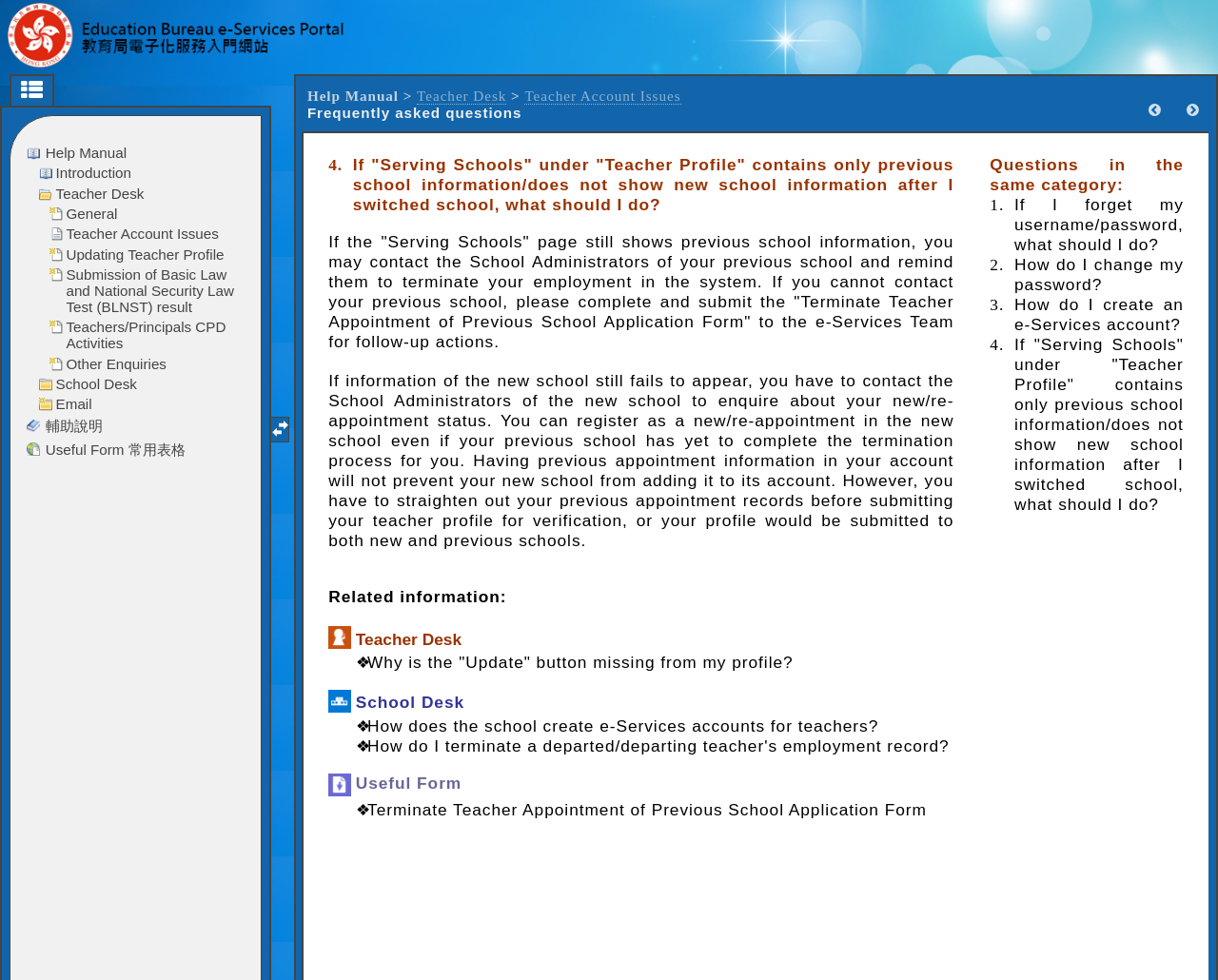Locate the bounding box coordinates of the element I should click to achieve the following instruction: "Click the 'Teacher Account Issues' link".

[0.431, 0.089, 0.559, 0.107]